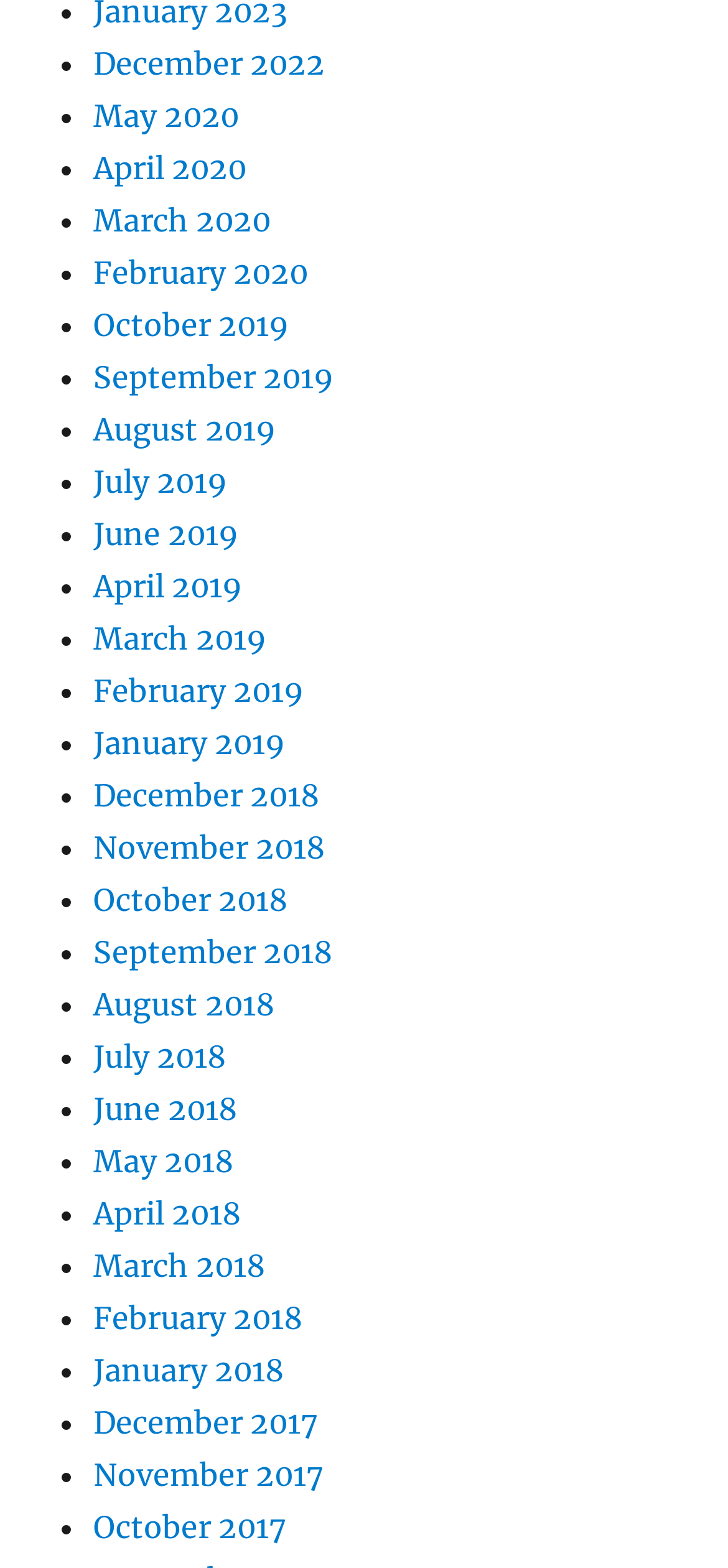Please identify the bounding box coordinates of the clickable region that I should interact with to perform the following instruction: "View October 2017". The coordinates should be expressed as four float numbers between 0 and 1, i.e., [left, top, right, bottom].

[0.128, 0.962, 0.392, 0.986]